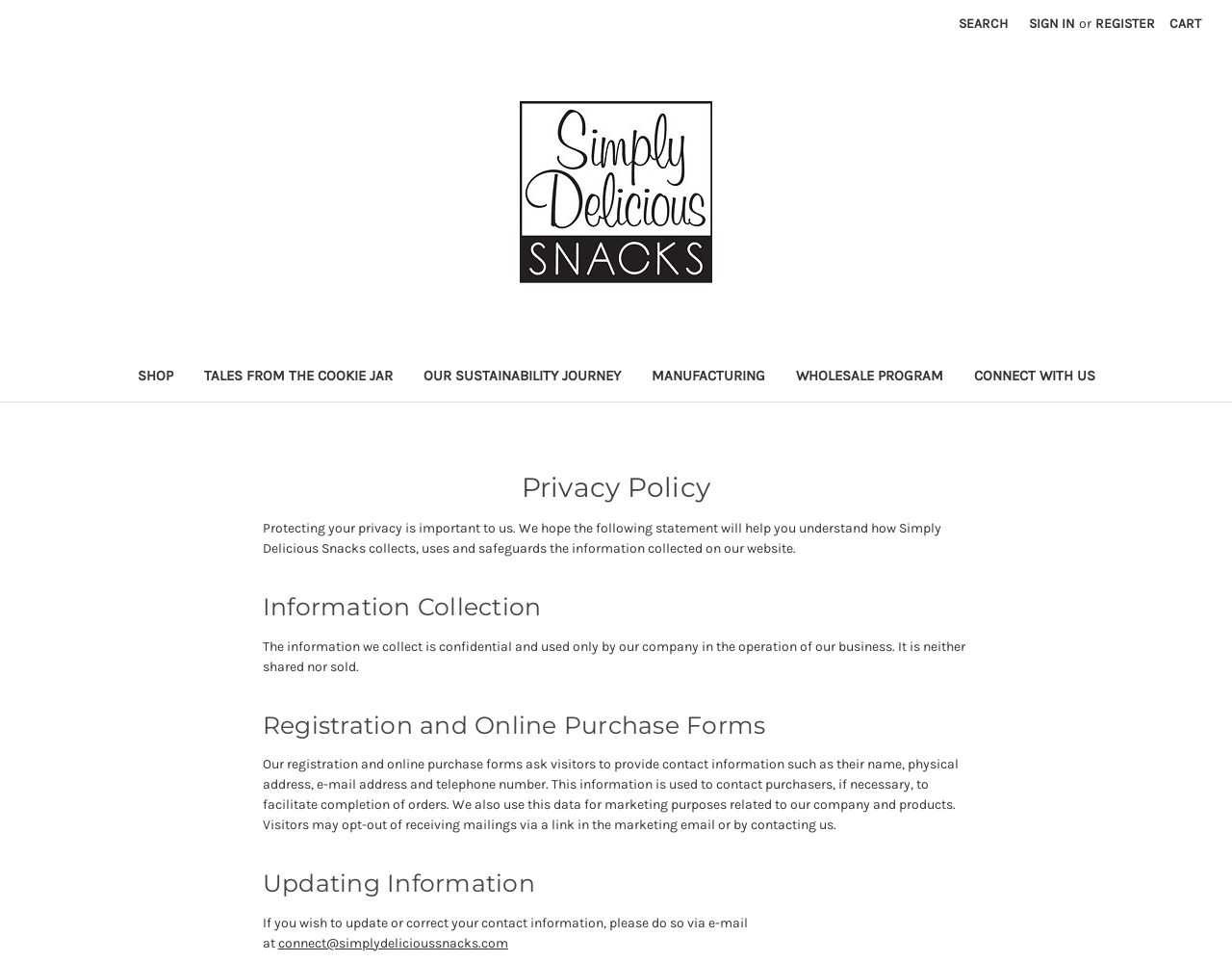What is the purpose of the link 'Connect With Us'?
Refer to the image and respond with a one-word or short-phrase answer.

To connect with the company